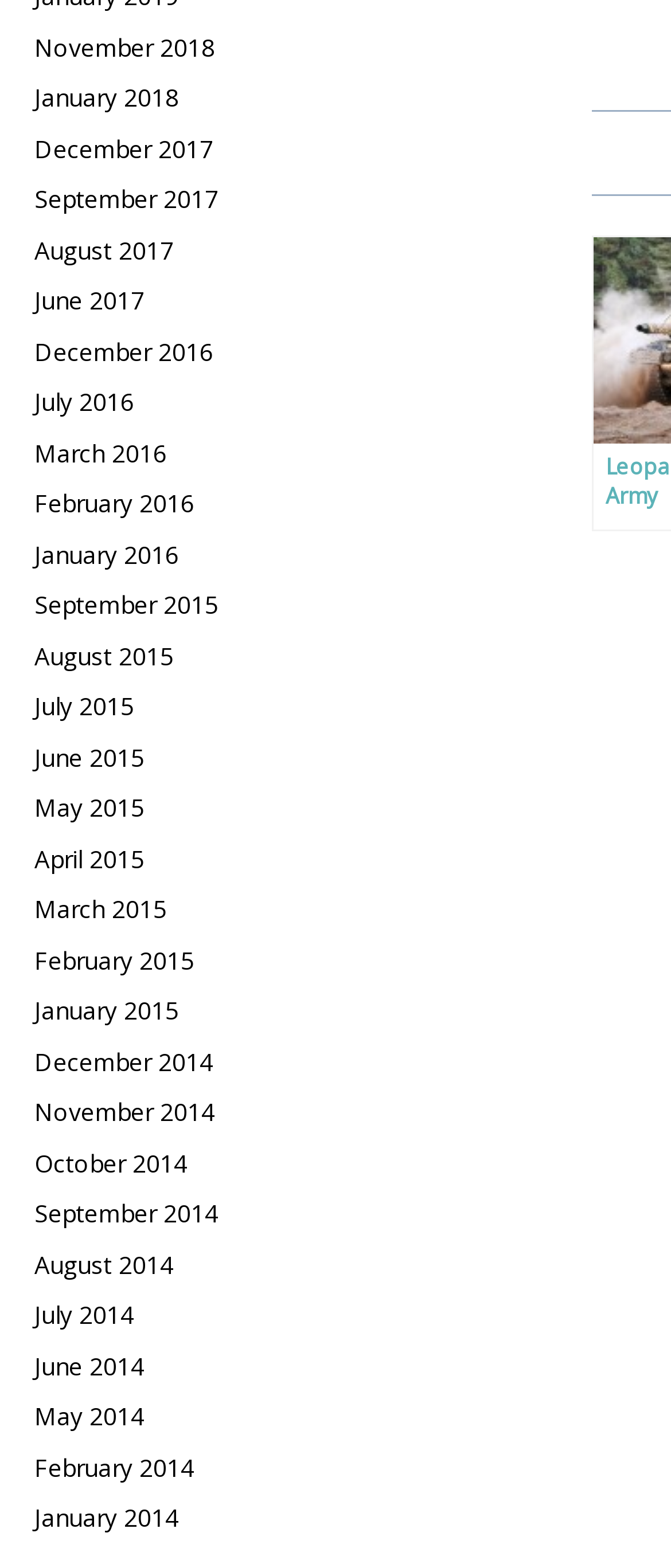How many links are available on this webpage?
Use the screenshot to answer the question with a single word or phrase.

398